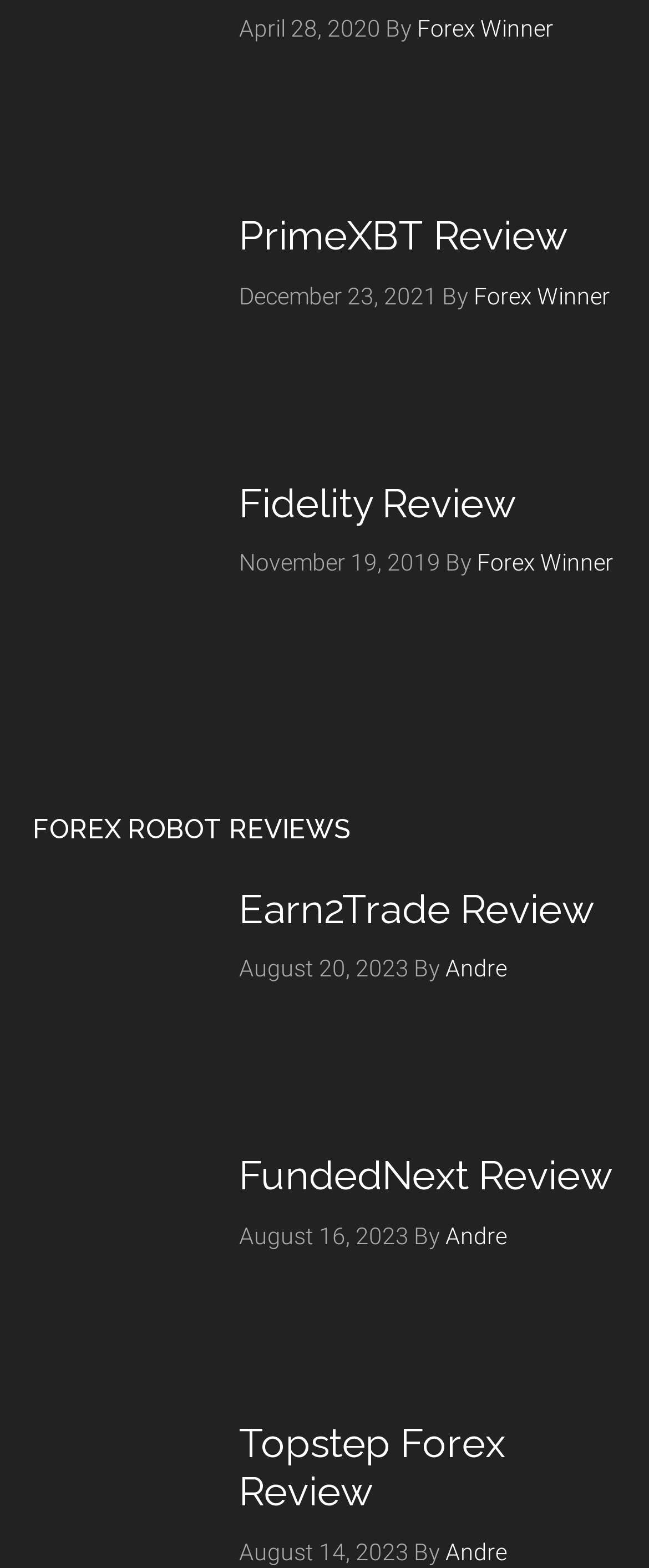Using the information shown in the image, answer the question with as much detail as possible: How many articles are on this webpage?

After analyzing the webpage structure and content, I counted a total of 5 article sections, each with its own heading and review content. These articles are 'PrimeXBT Review', 'Fidelity Review', 'Earn2Trade Review', 'FundedNext Review', and 'Topstep Forex Review'.